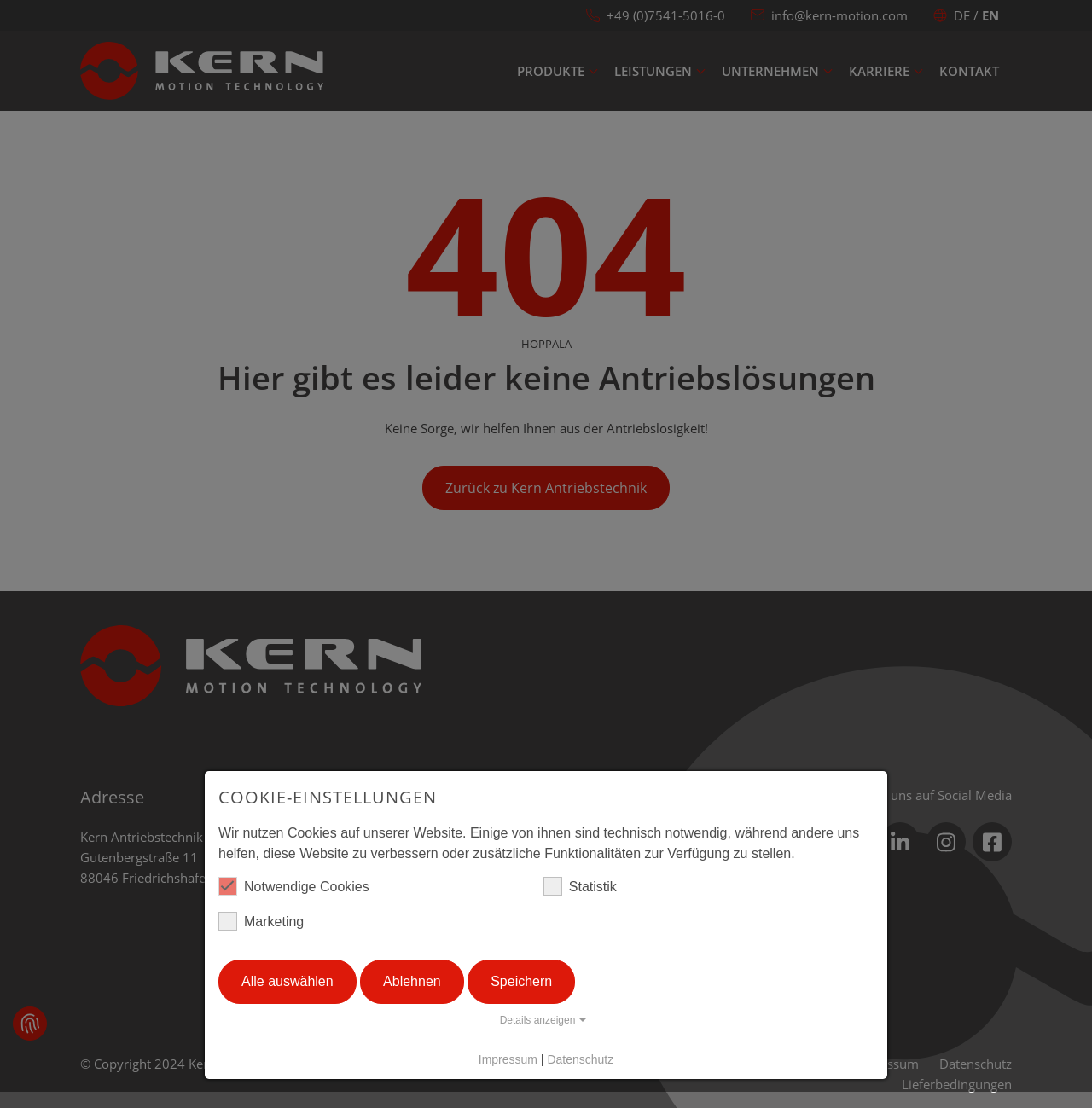Examine the image carefully and respond to the question with a detailed answer: 
What is the phone number of Kern Antriebstechnik?

The phone number can be found in the top right corner of the webpage, next to the email address, and also in the 'Kontakt' section at the bottom of the page.